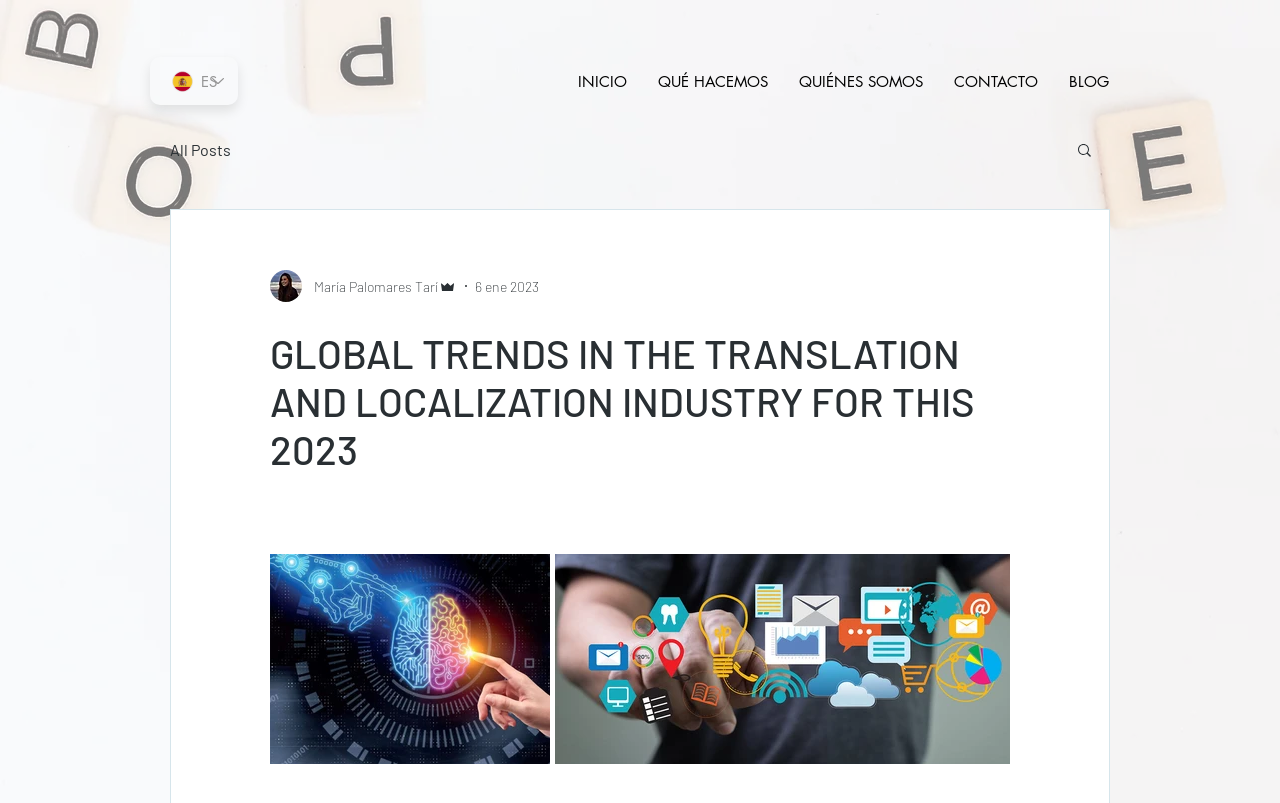Can you provide the bounding box coordinates for the element that should be clicked to implement the instruction: "Read the latest post"?

[0.133, 0.174, 0.18, 0.197]